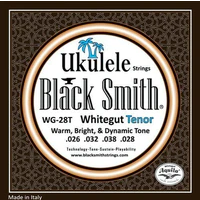Where are the ukulele strings made? Look at the image and give a one-word or short phrase answer.

Italy